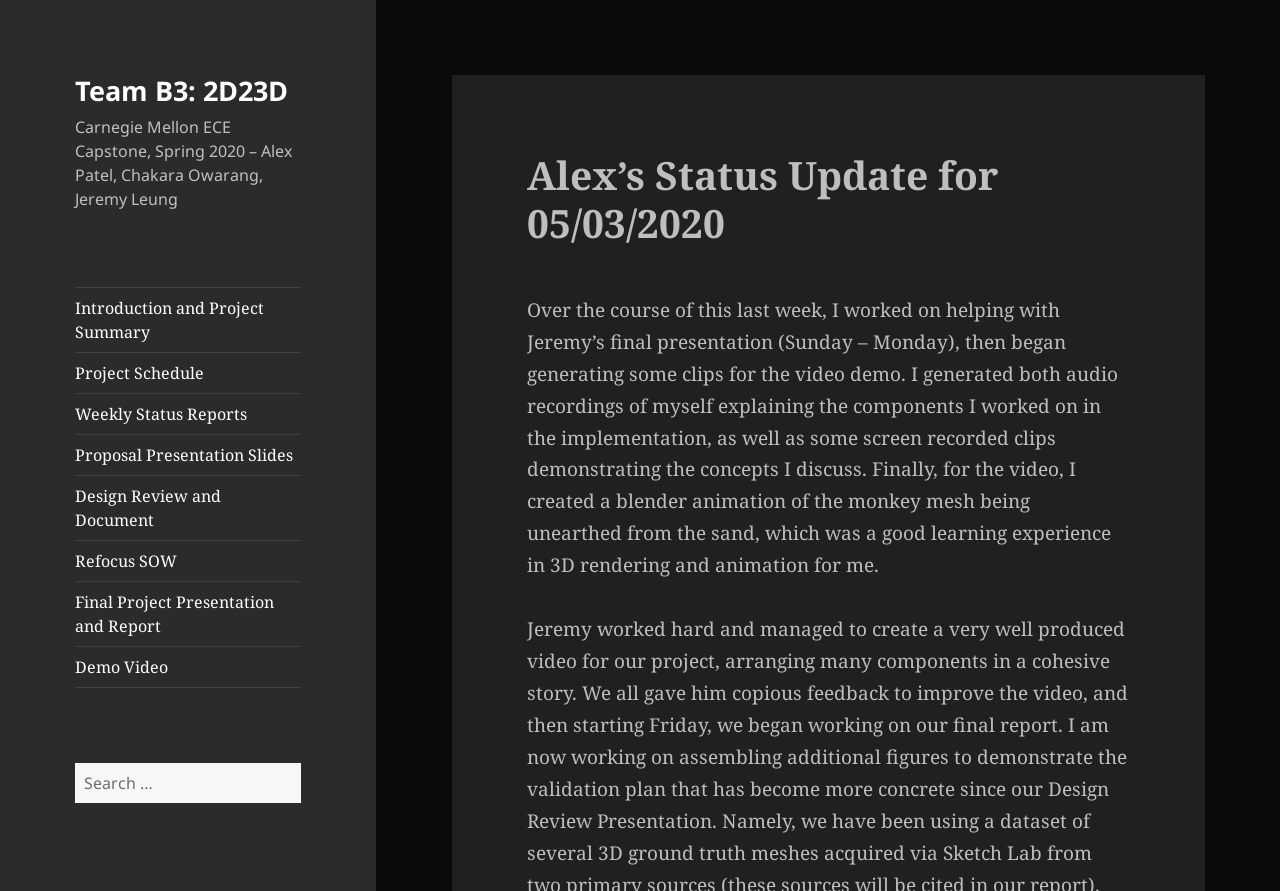What is the purpose of the search box?
Refer to the image and answer the question using a single word or phrase.

To search the webpage